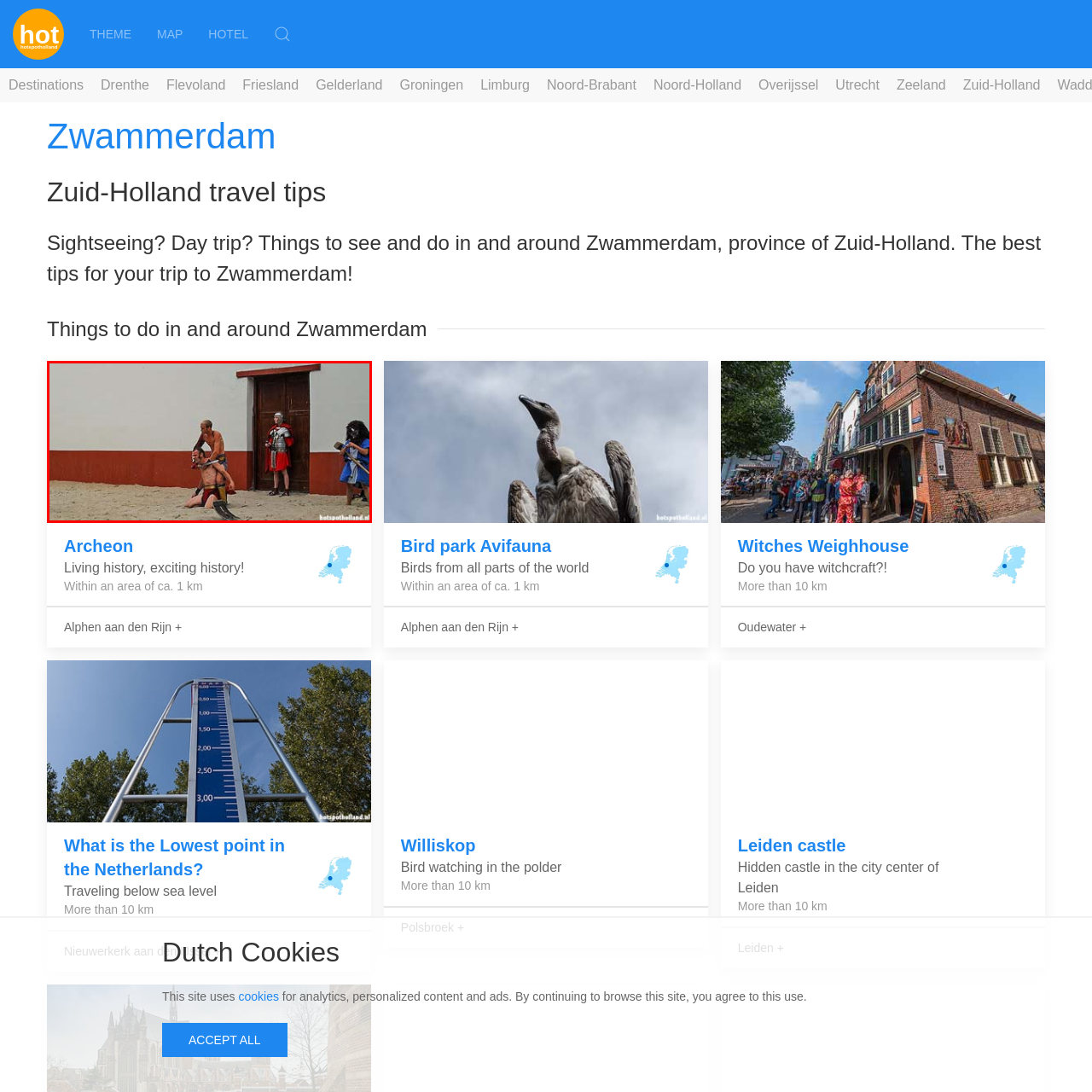Thoroughly describe the contents of the picture within the red frame.

The image depicts a vibrant scene from a living history exhibit, specifically set in a Roman-themed environment. In the foreground, two actors portray gladiators in an intense moment; one gladiator, positioned on the ground, appears to be captured by another, showcasing the drama and physicality of gladiatorial combat. In the background, an additional character dressed as a Roman soldier stands confidently, adding to the historical ambiance of the scene. Another figure, dressed in a traditional blue robe, completes the tableau, likely representing a different role or character, further immersing visitors in the ancient world. The sandy ground and simple walls suggest a carefully constructed setting intended to evoke the feel of ancient arenas, making it an engaging and interactive experience for spectators interested in the history and culture of the Roman Empire. This scene illustrates an educational yet entertaining insight into ancient Roman festivities and combat training, aimed at visitors eager to learn about that era.